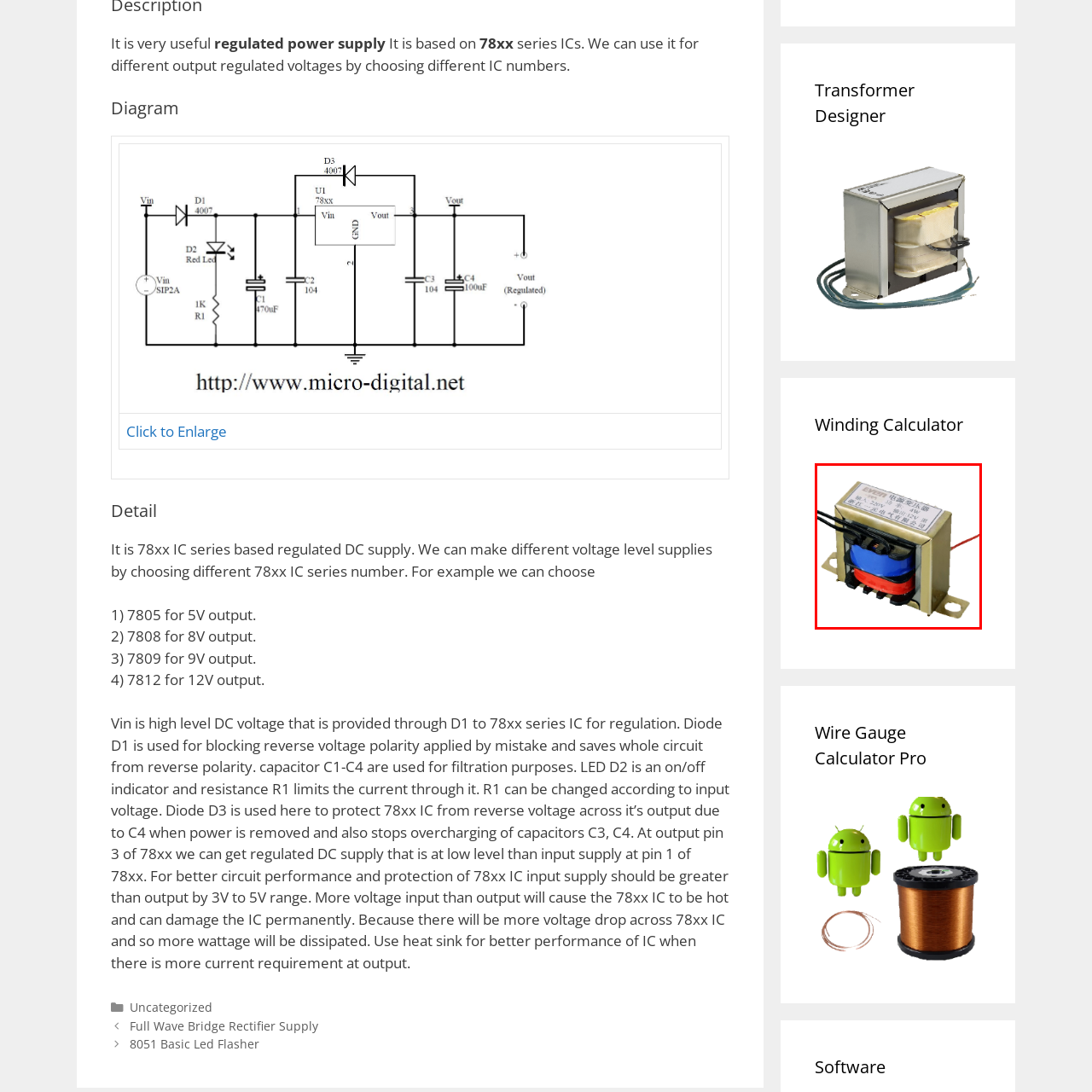What type of power supplies is the transformer likely designed for?
Examine the image enclosed within the red bounding box and provide a comprehensive answer relying on the visual details presented in the image.

The transformer is likely designed for use in various power supply applications, including regulated power supplies crucial for powering circuits, such as the 78xx series voltage regulators.